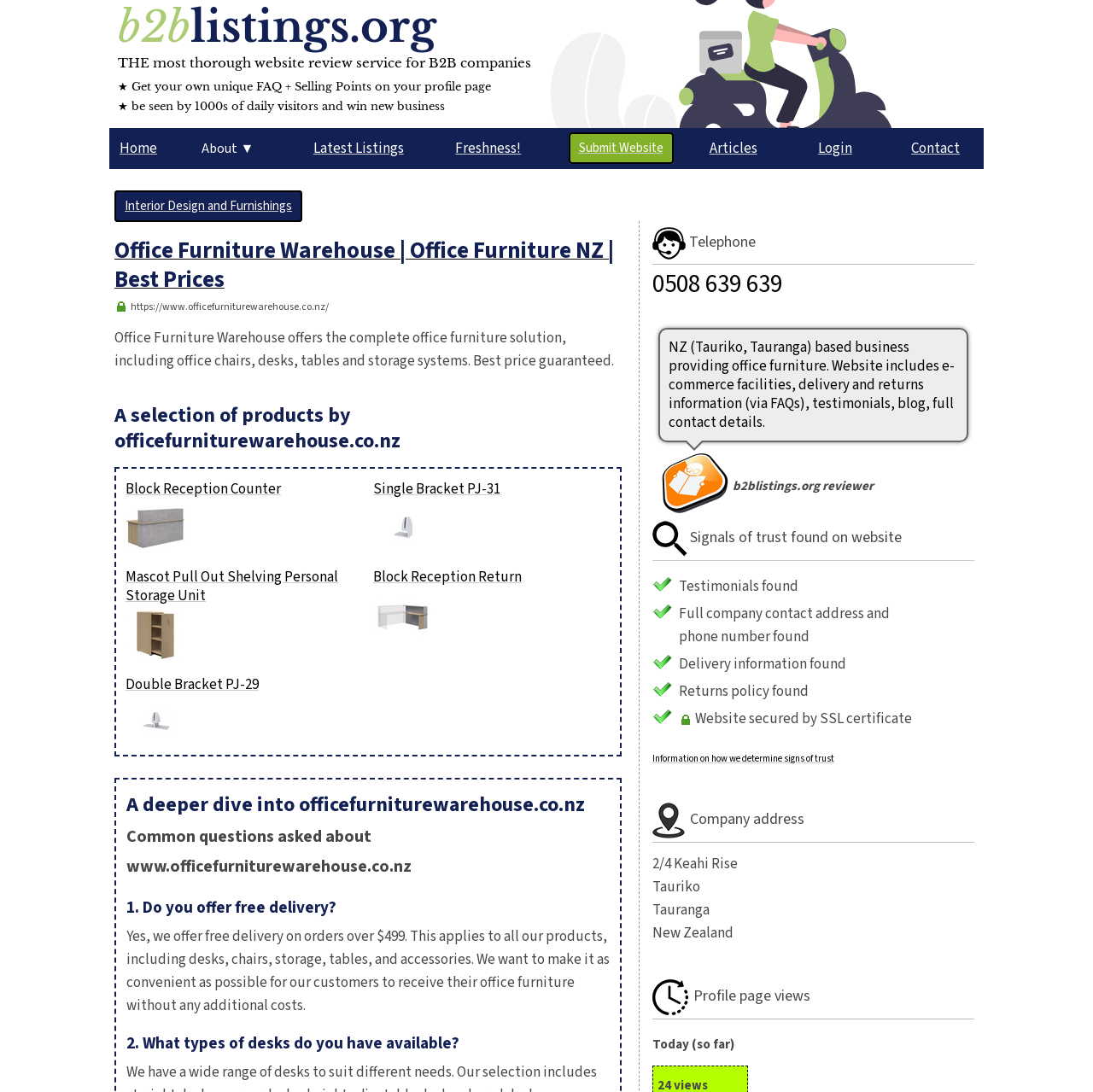Determine the bounding box coordinates of the target area to click to execute the following instruction: "Click on the 'Block Reception Counter' link."

[0.115, 0.439, 0.257, 0.457]